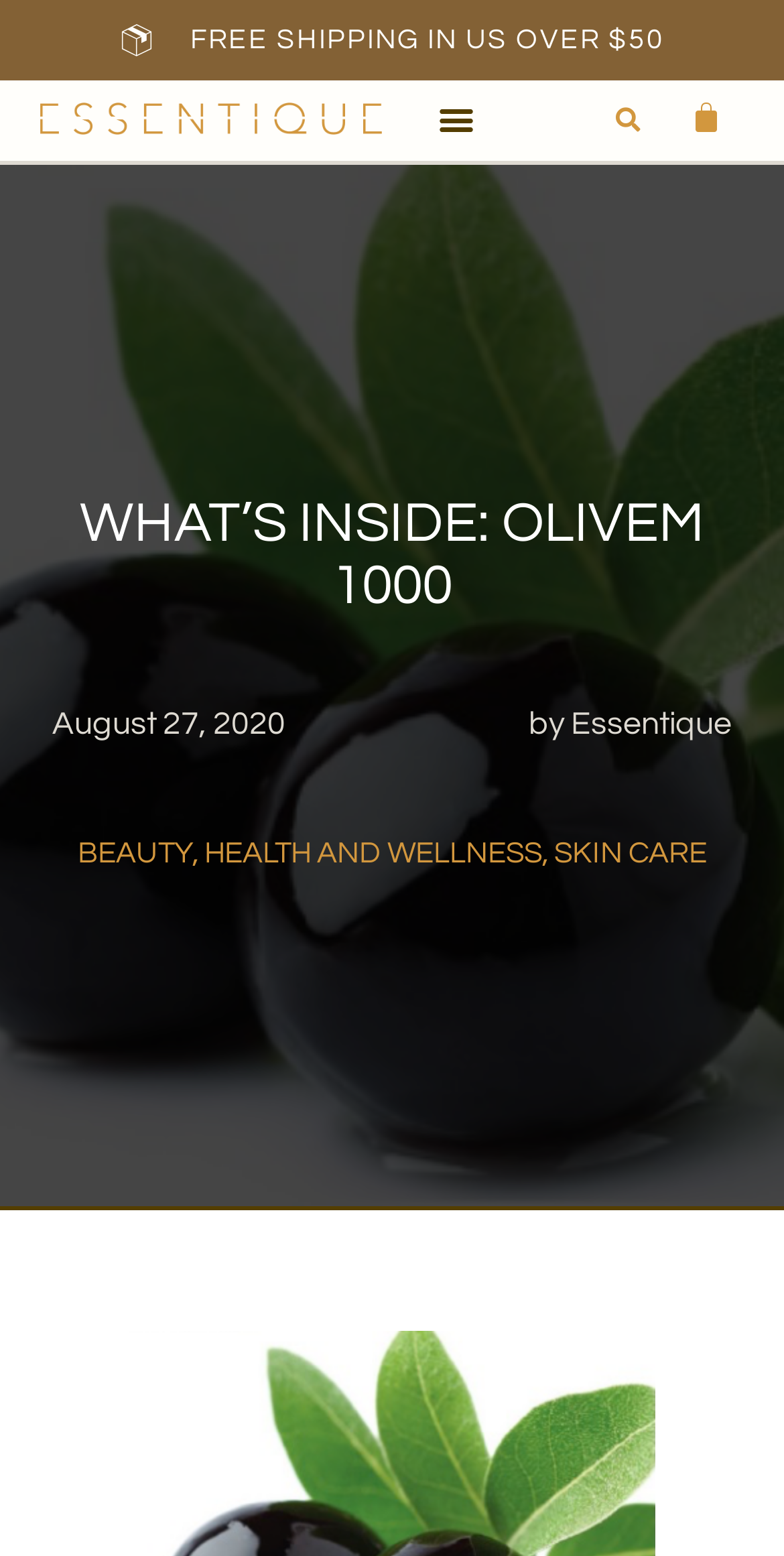Articulate a complete and detailed caption of the webpage elements.

The webpage appears to be a product page for "OliveM 1000" on the Essentique website. At the top left, there is an image, and next to it, a notification about free shipping in the US for orders over $50. The Essentique logo is situated on the top left, with a menu toggle button to its right. A search bar is located on the top right.

Below the top section, a large heading "WHAT'S INSIDE: OLIVEM 1000" spans across the page. Underneath, there is a timestamp indicating August 27, 2020. A large image of Essentique takes up most of the page's width, with a link to the image.

On the left side, there are three links to categories: "BEAUTY", "HEALTH AND WELLNESS", and "SKIN CARE", separated by commas. A shopping cart icon with a link is situated on the top right.

The page's focus is on the product "OliveM 1000", with a brief description in the meta description mentioning that Essentique formulates, mixes, and bottles its products in an in-store lab using all-natural ingredients.